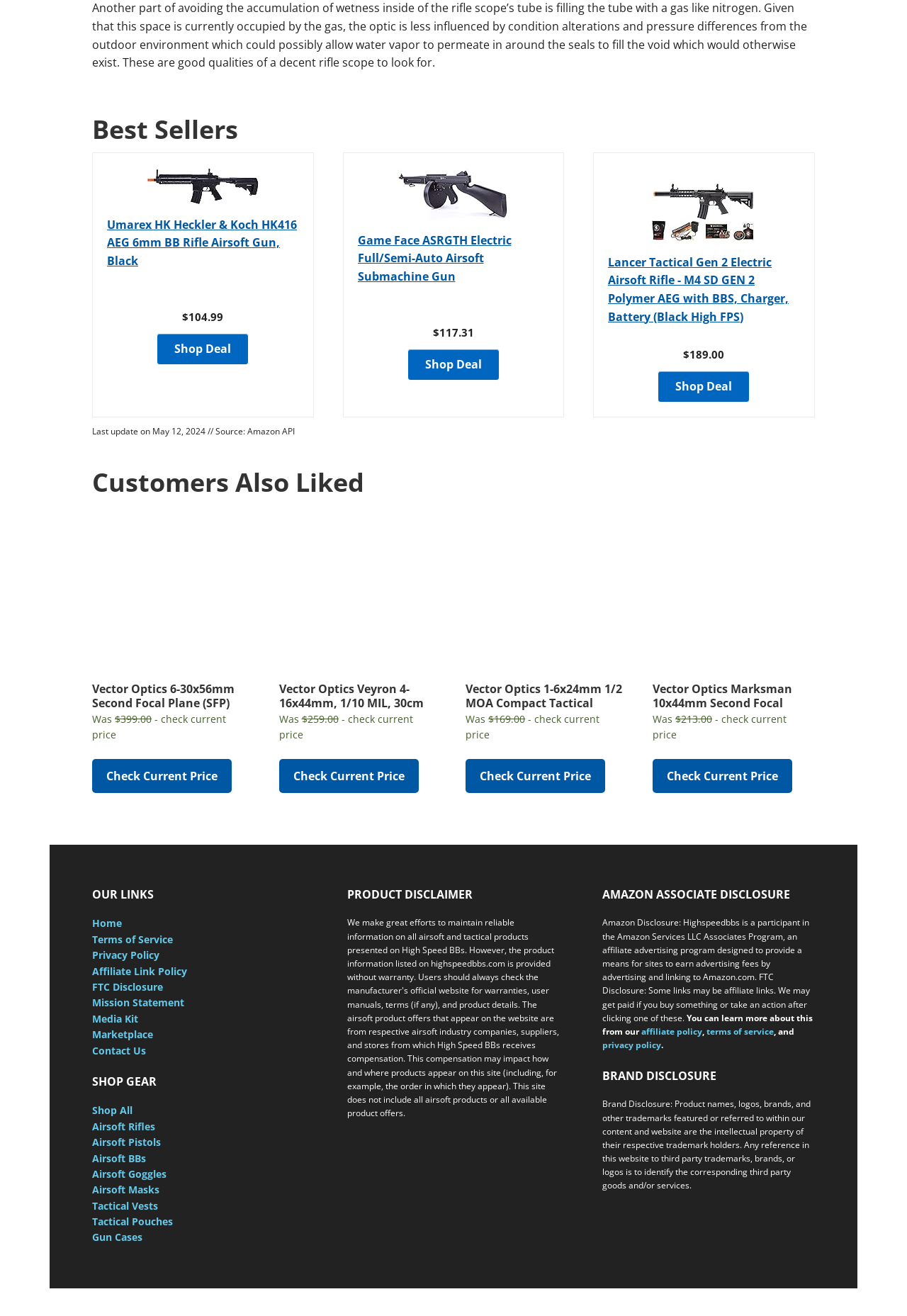Please mark the clickable region by giving the bounding box coordinates needed to complete this instruction: "Check the current price of 'Vector Optics Rifle Scope 1'".

[0.102, 0.577, 0.255, 0.602]